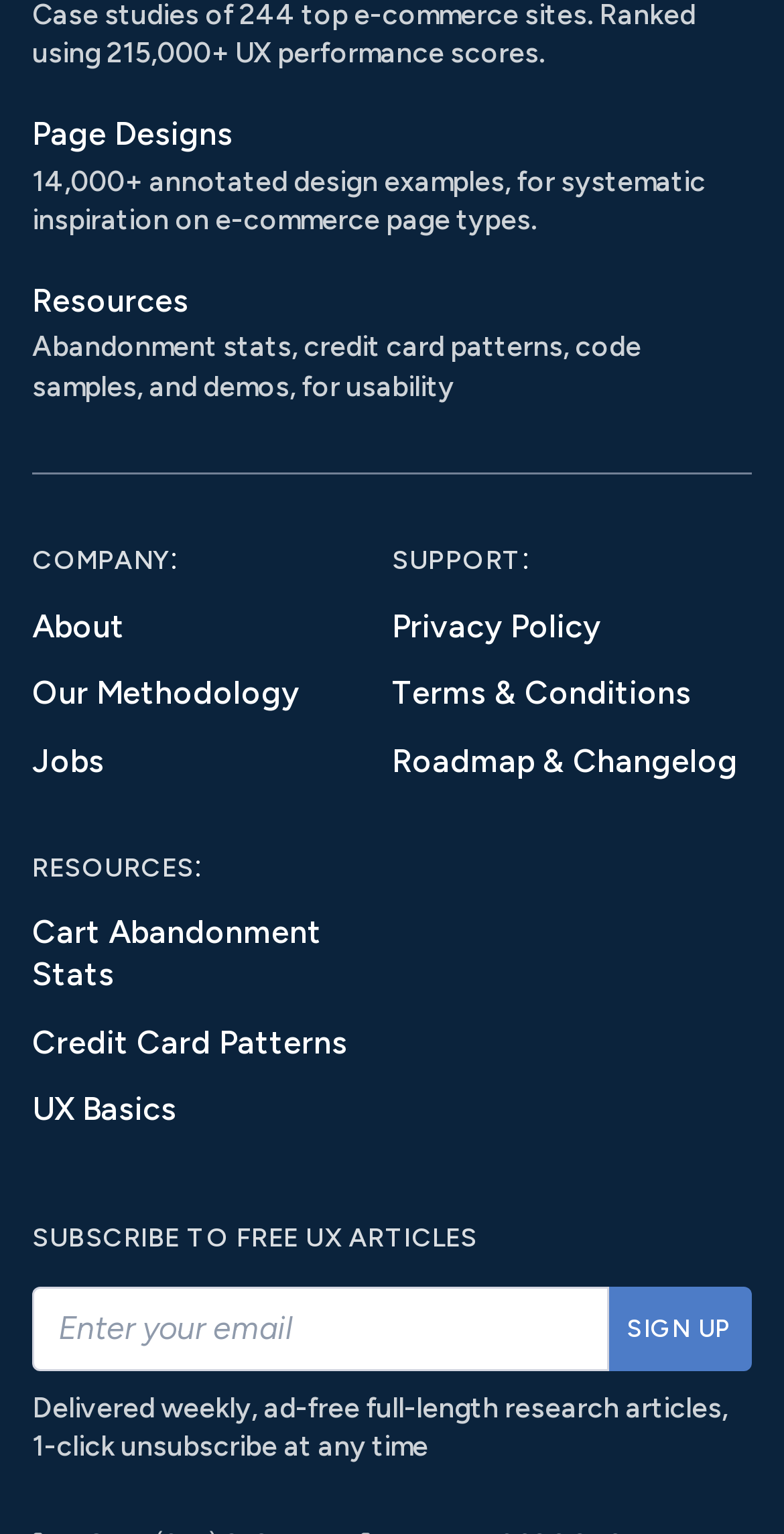Find the bounding box coordinates of the element I should click to carry out the following instruction: "View terms and conditions".

[0.5, 0.434, 0.882, 0.473]